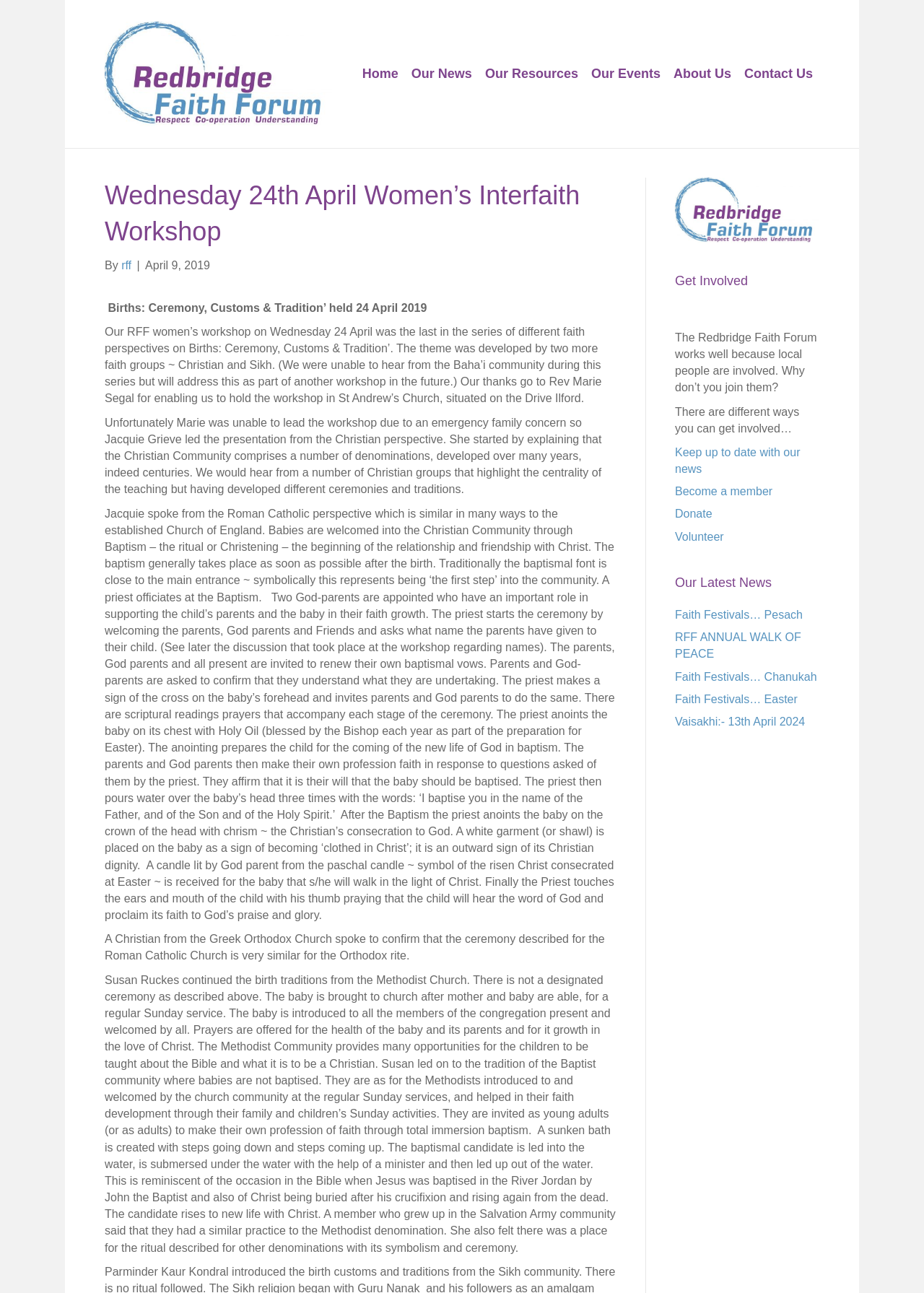Answer the question with a single word or phrase: 
What is the date of the women's interfaith workshop?

24 April 2019